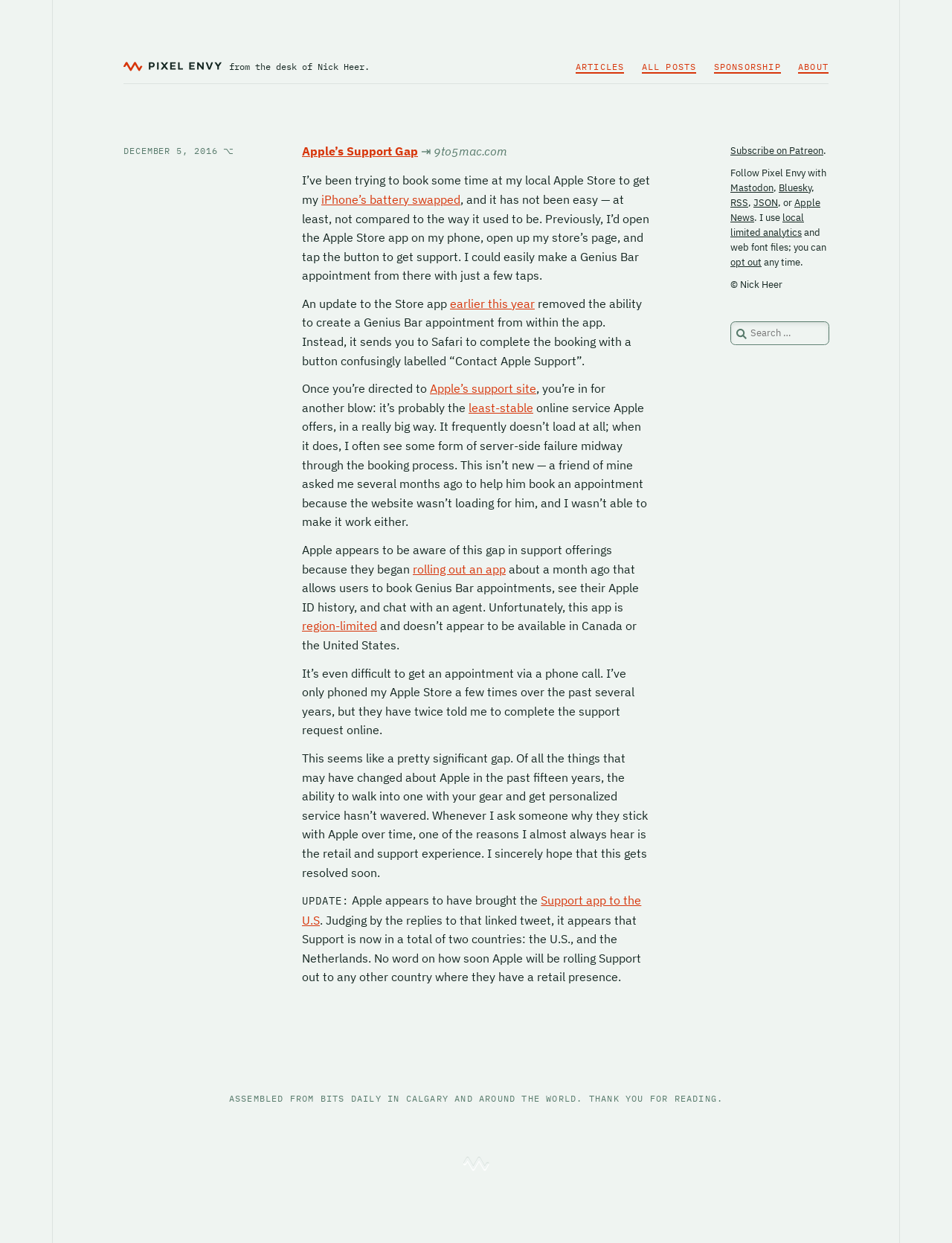Please identify the bounding box coordinates of the element's region that should be clicked to execute the following instruction: "Click the 'Mastodon' link". The bounding box coordinates must be four float numbers between 0 and 1, i.e., [left, top, right, bottom].

[0.767, 0.146, 0.812, 0.156]